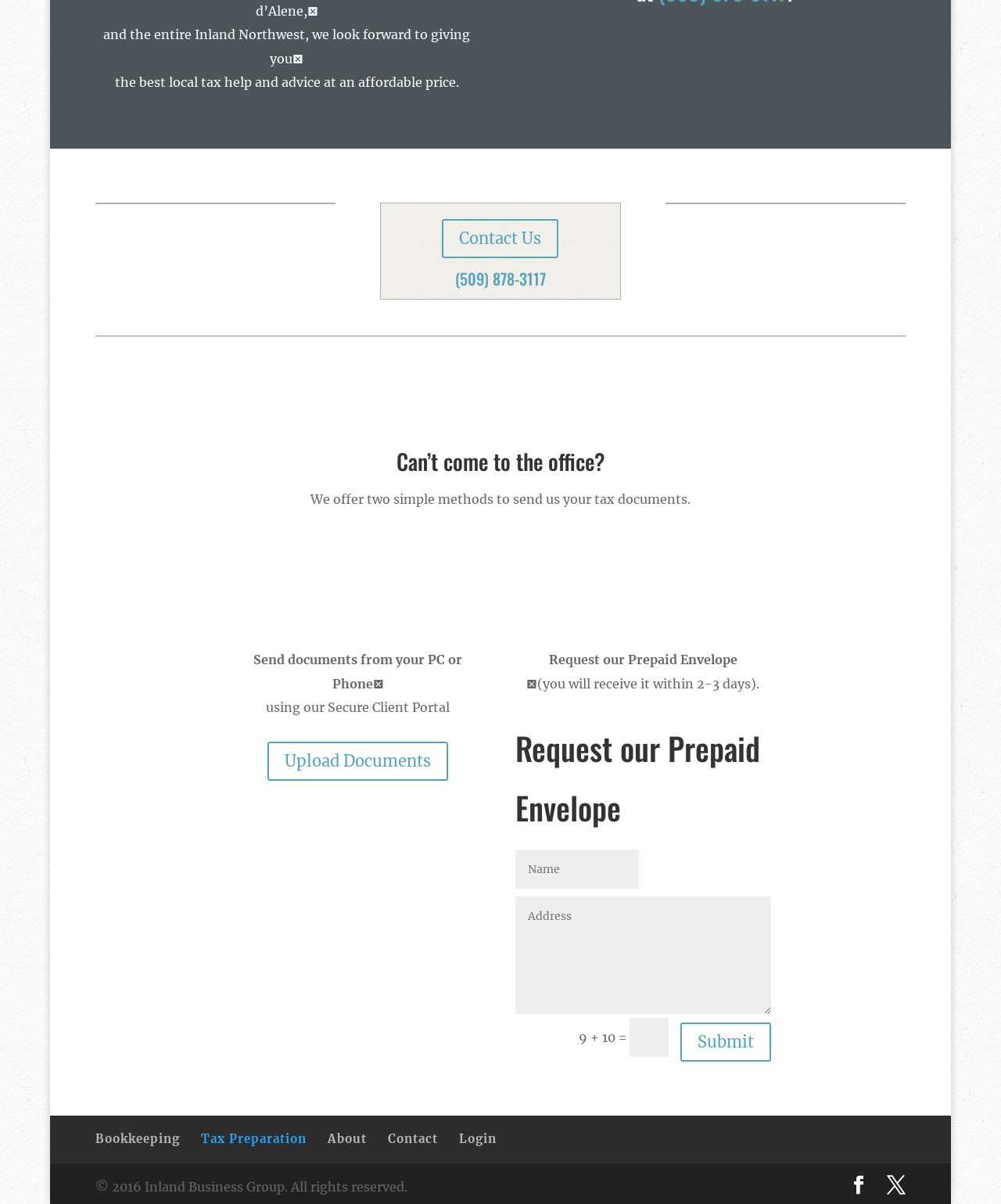What is the phone number to contact?
Using the image provided, answer with just one word or phrase.

(509) 878-3117